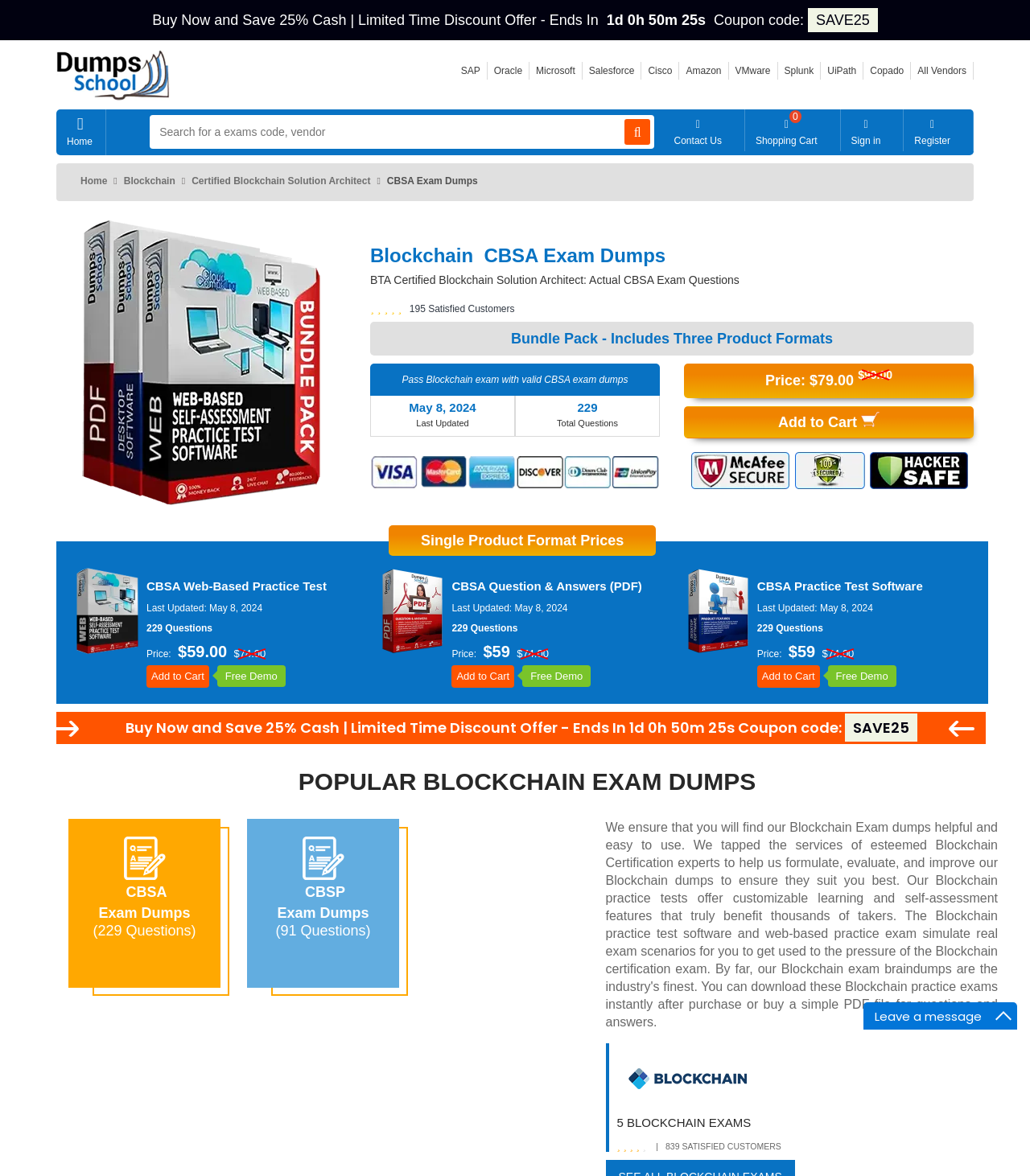Determine the main heading text of the webpage.

Blockchain  CBSA Exam Dumps